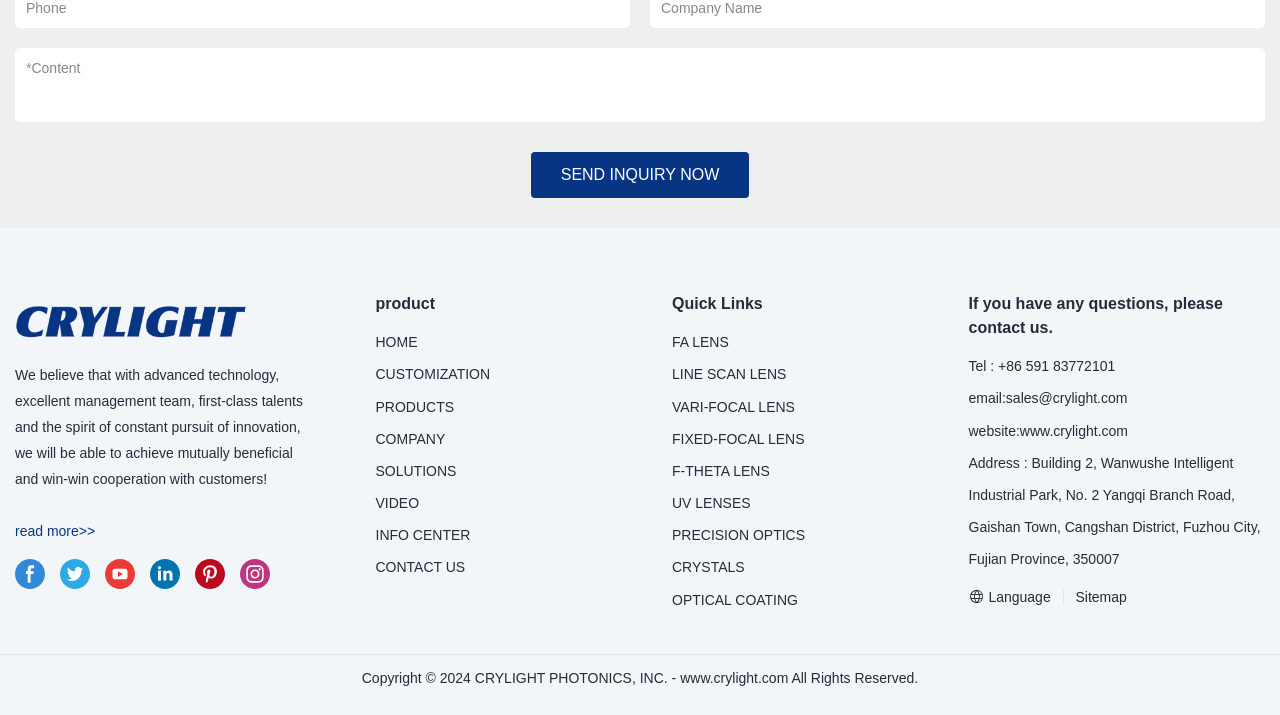What is the contact email?
Please give a detailed and elaborate explanation in response to the question.

The contact email can be found in the StaticText element with the text 'email:' and the link element with the text 'sales@crylight.com'.